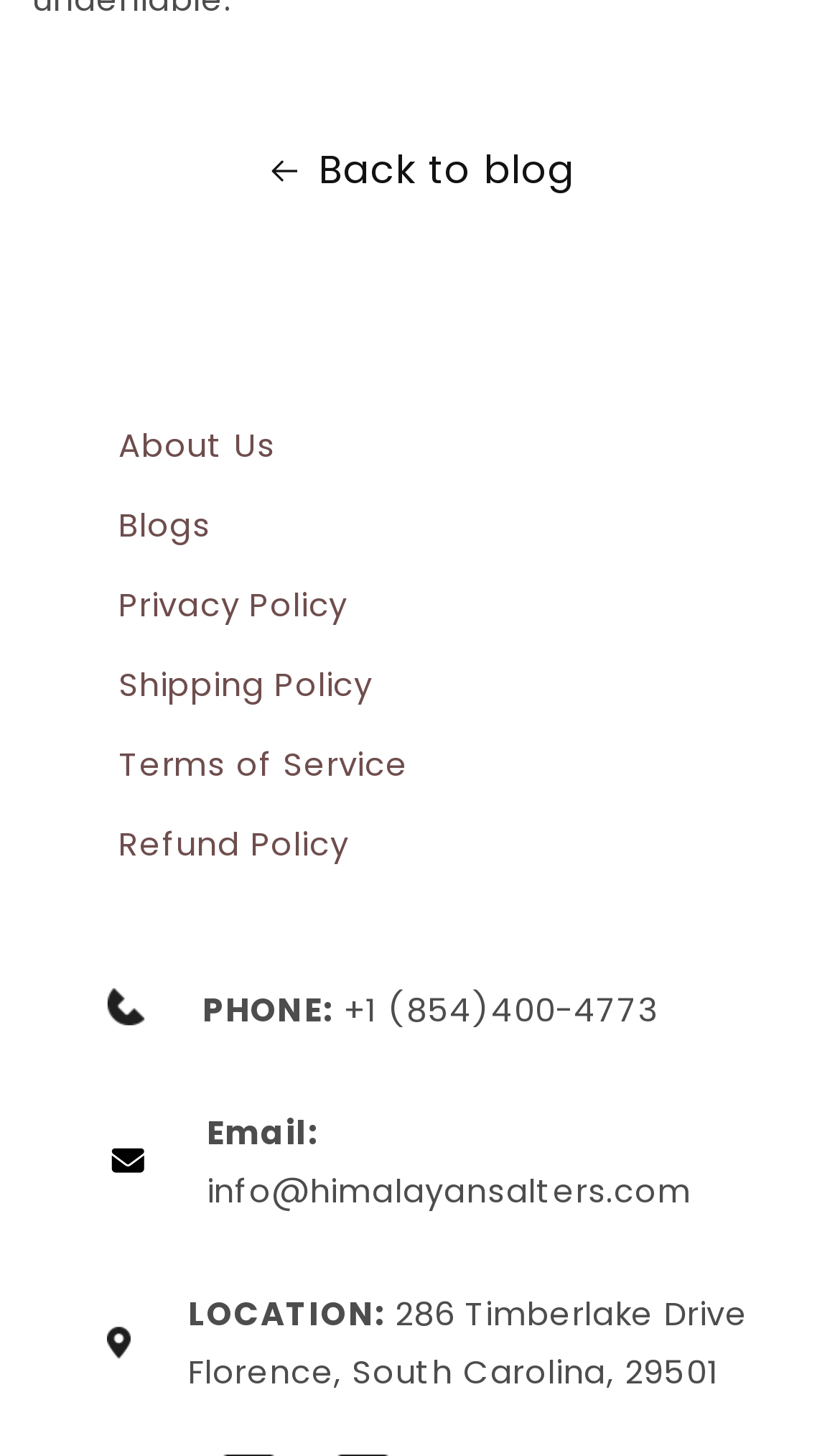Could you provide the bounding box coordinates for the portion of the screen to click to complete this instruction: "send an email"?

[0.246, 0.802, 0.823, 0.833]